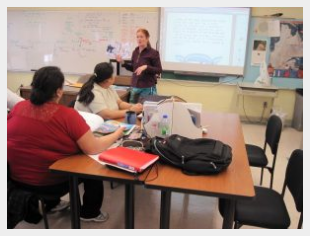Give a one-word or one-phrase response to the question:
What language are the students learning?

Naskapi